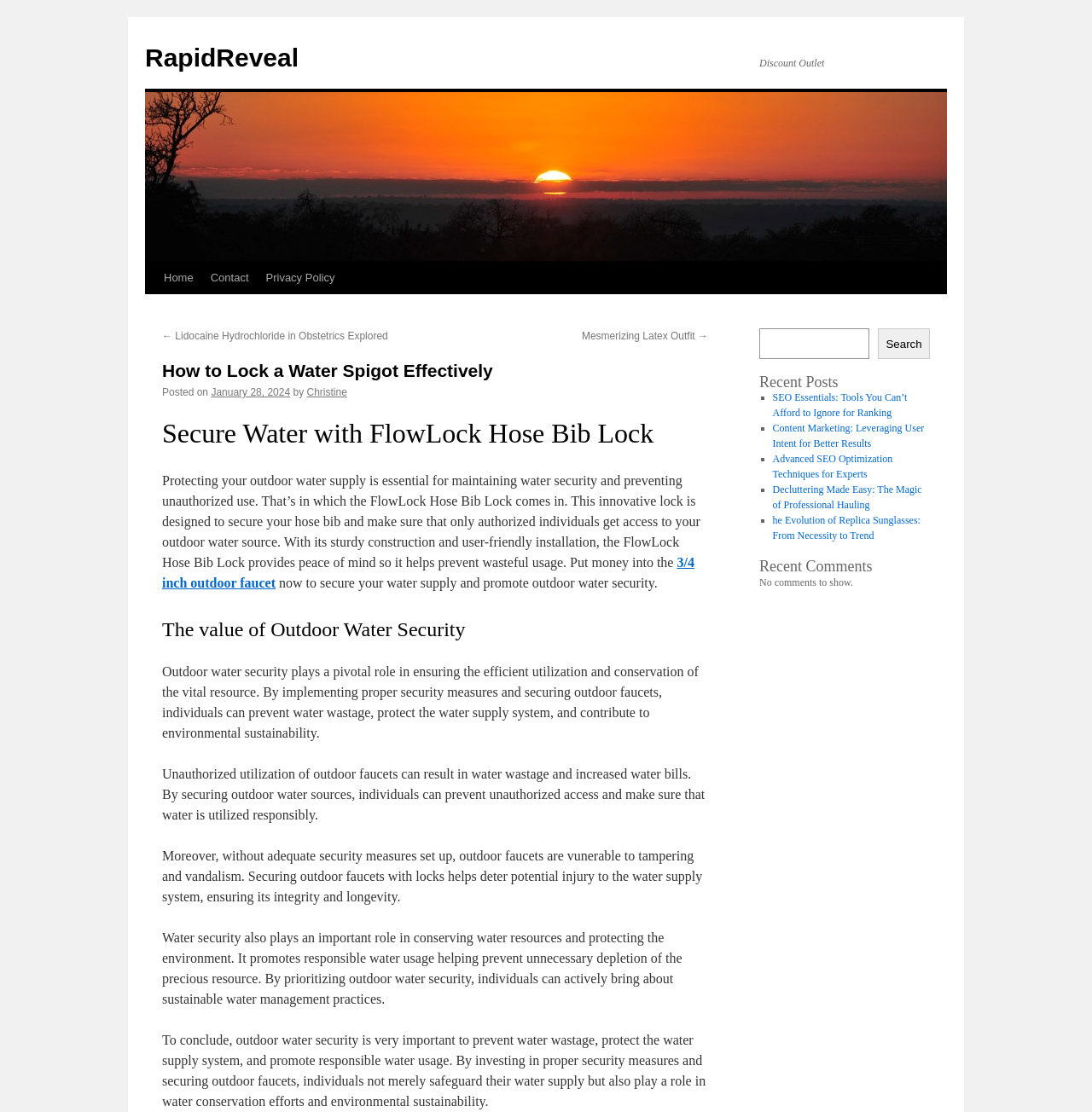Please identify the bounding box coordinates of the element's region that needs to be clicked to fulfill the following instruction: "Click on the 'Contact' link". The bounding box coordinates should consist of four float numbers between 0 and 1, i.e., [left, top, right, bottom].

[0.185, 0.235, 0.236, 0.265]